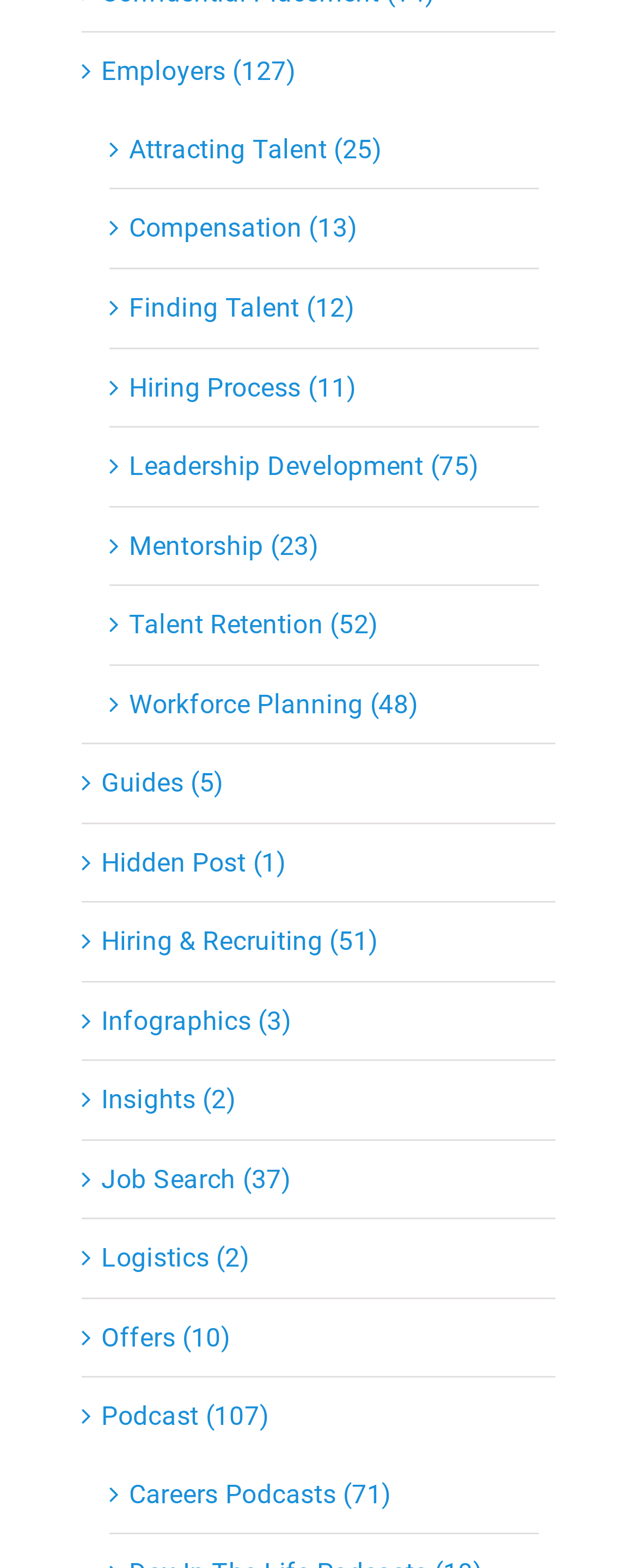How many links are related to podcast?
Please answer the question as detailed as possible based on the image.

There are two links related to podcast, namely ' Podcast (107)' and ' Careers Podcasts (71)'. These links suggest that the webpage provides podcast resources related to careers and talent management.